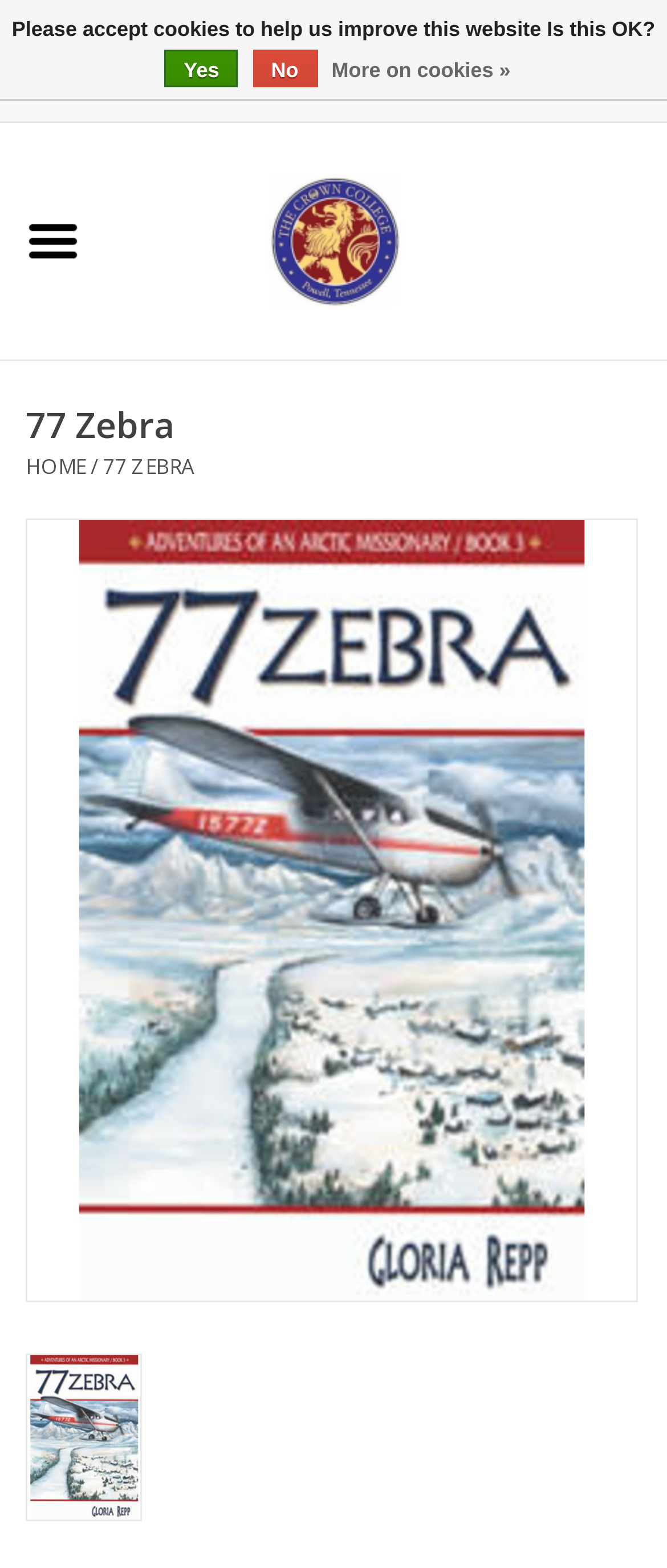Is there a search function available?
Based on the visual, give a brief answer using one word or a short phrase.

Yes